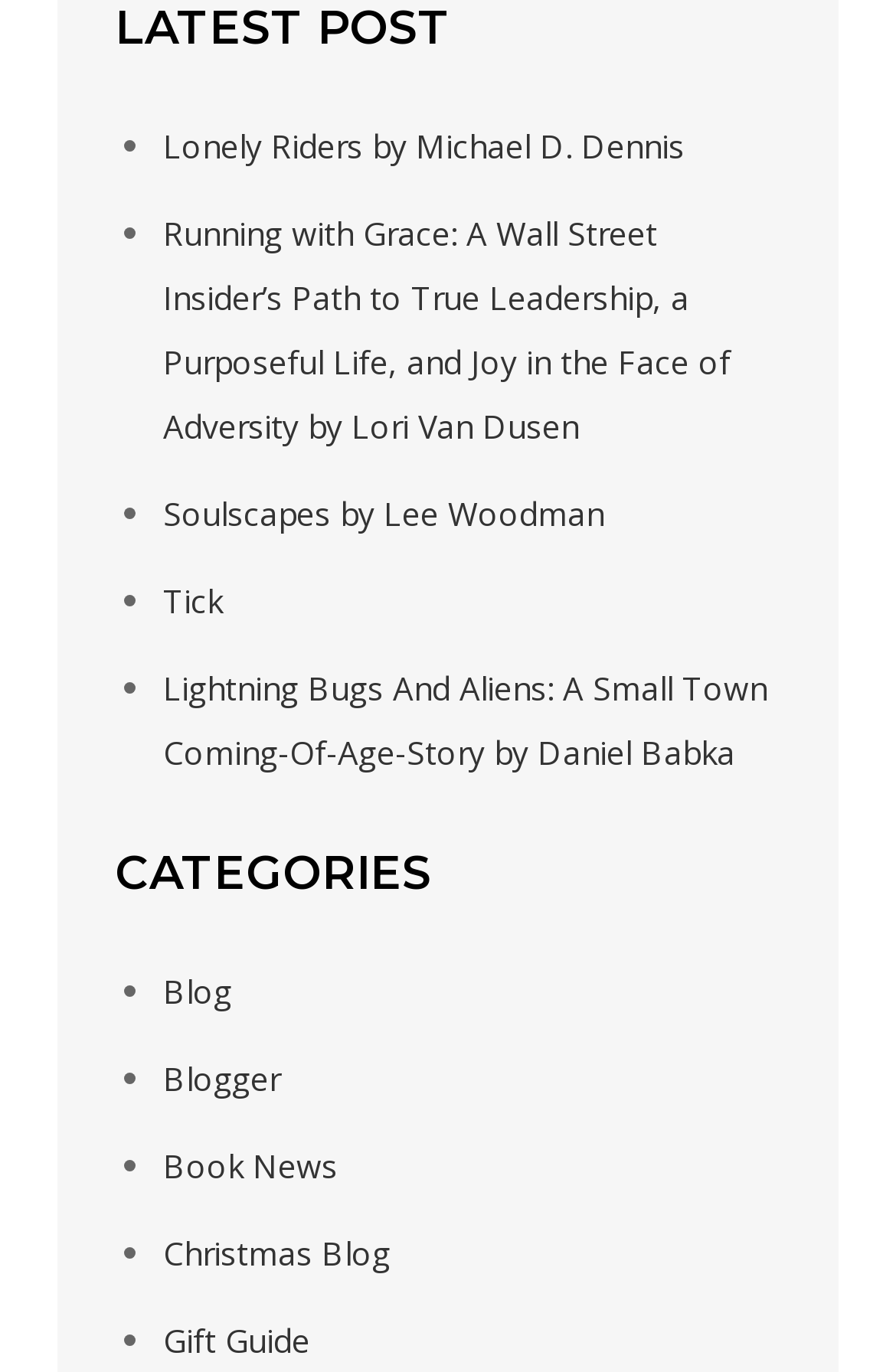Locate the bounding box coordinates of the area that needs to be clicked to fulfill the following instruction: "Read about Book News". The coordinates should be in the format of four float numbers between 0 and 1, namely [left, top, right, bottom].

[0.182, 0.834, 0.377, 0.866]